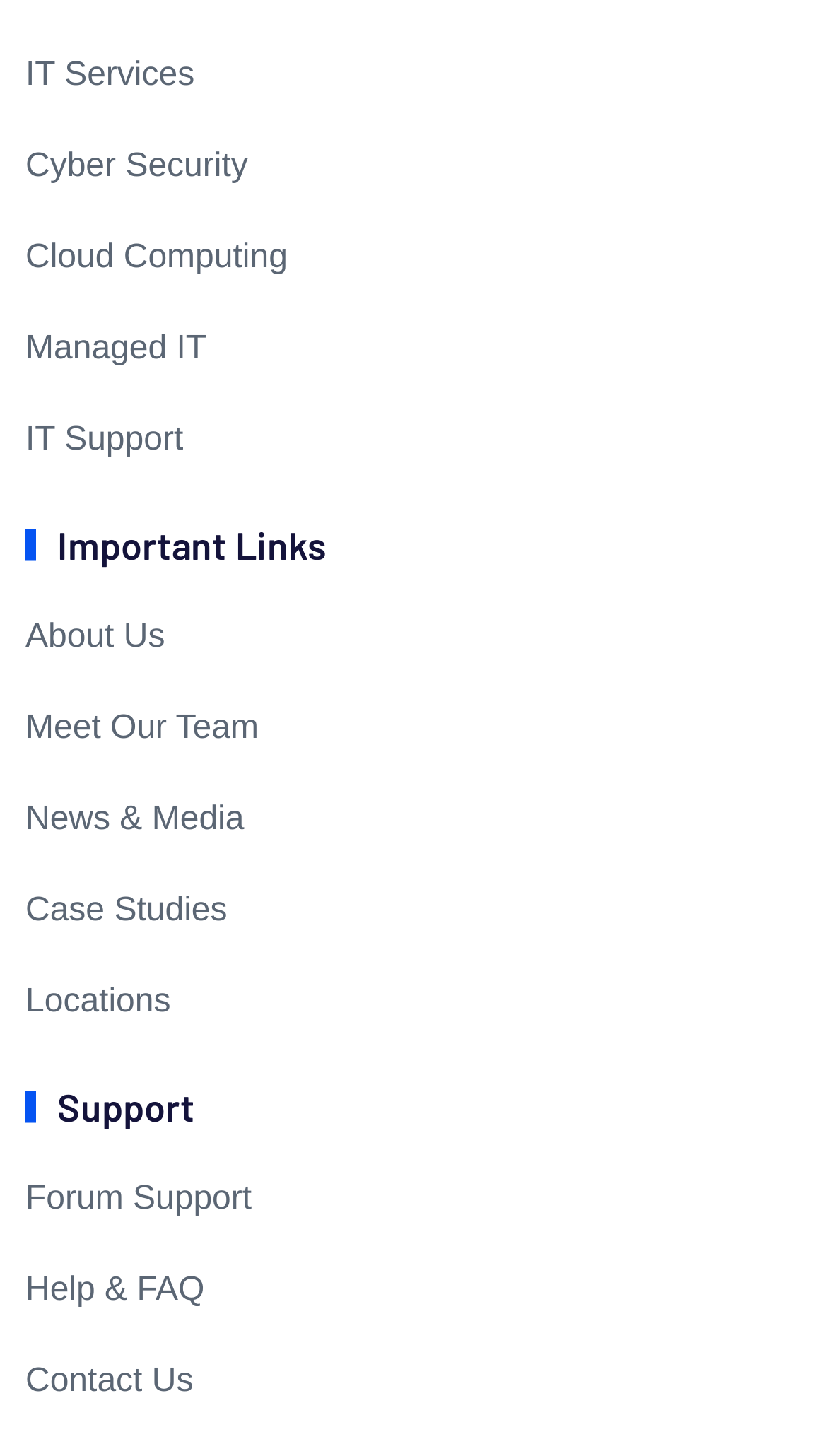Locate the bounding box coordinates of the element that should be clicked to execute the following instruction: "Get Help & FAQ".

[0.031, 0.869, 0.247, 0.904]